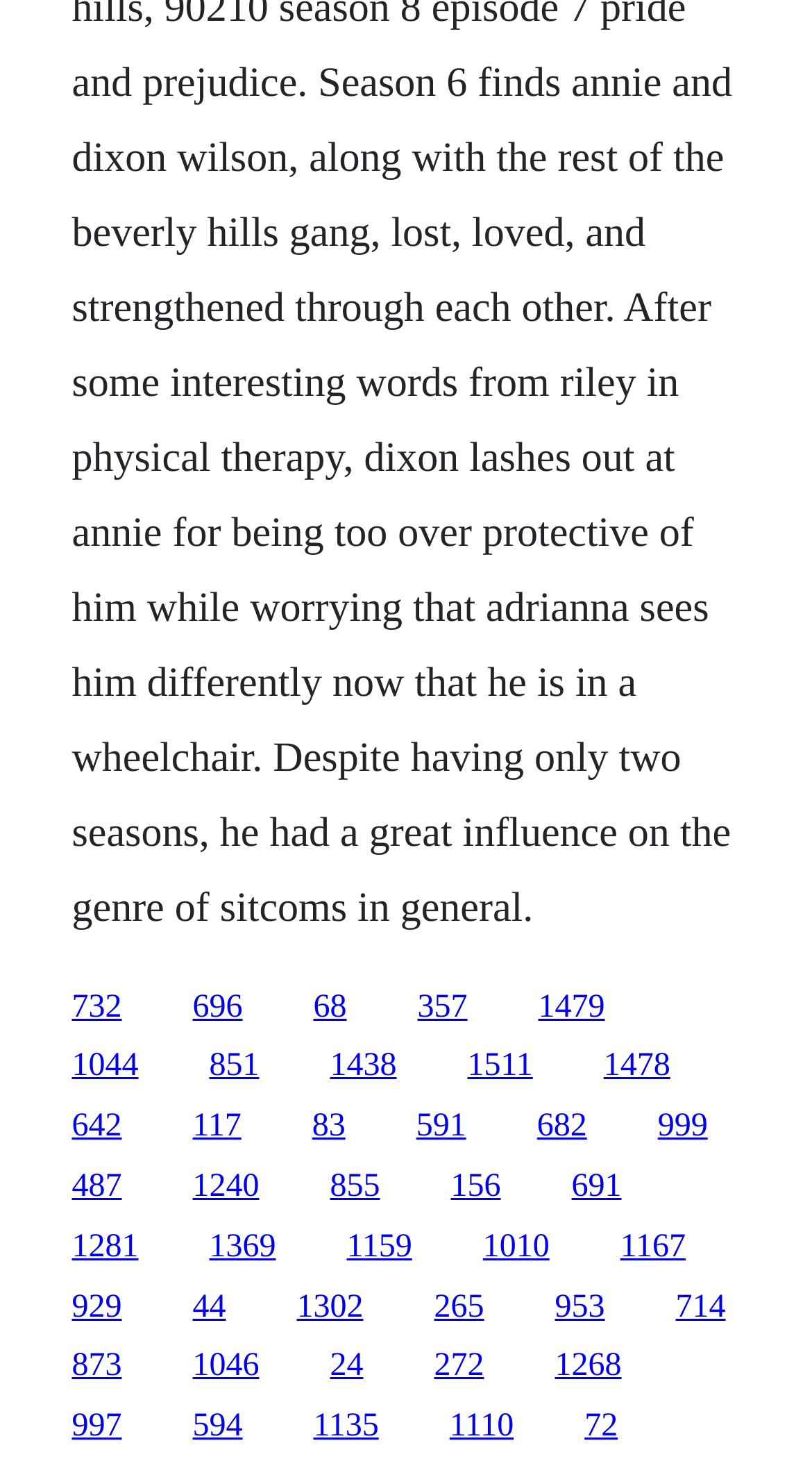Are the links on this webpage organized in a specific order?
Answer with a single word or phrase, using the screenshot for reference.

No